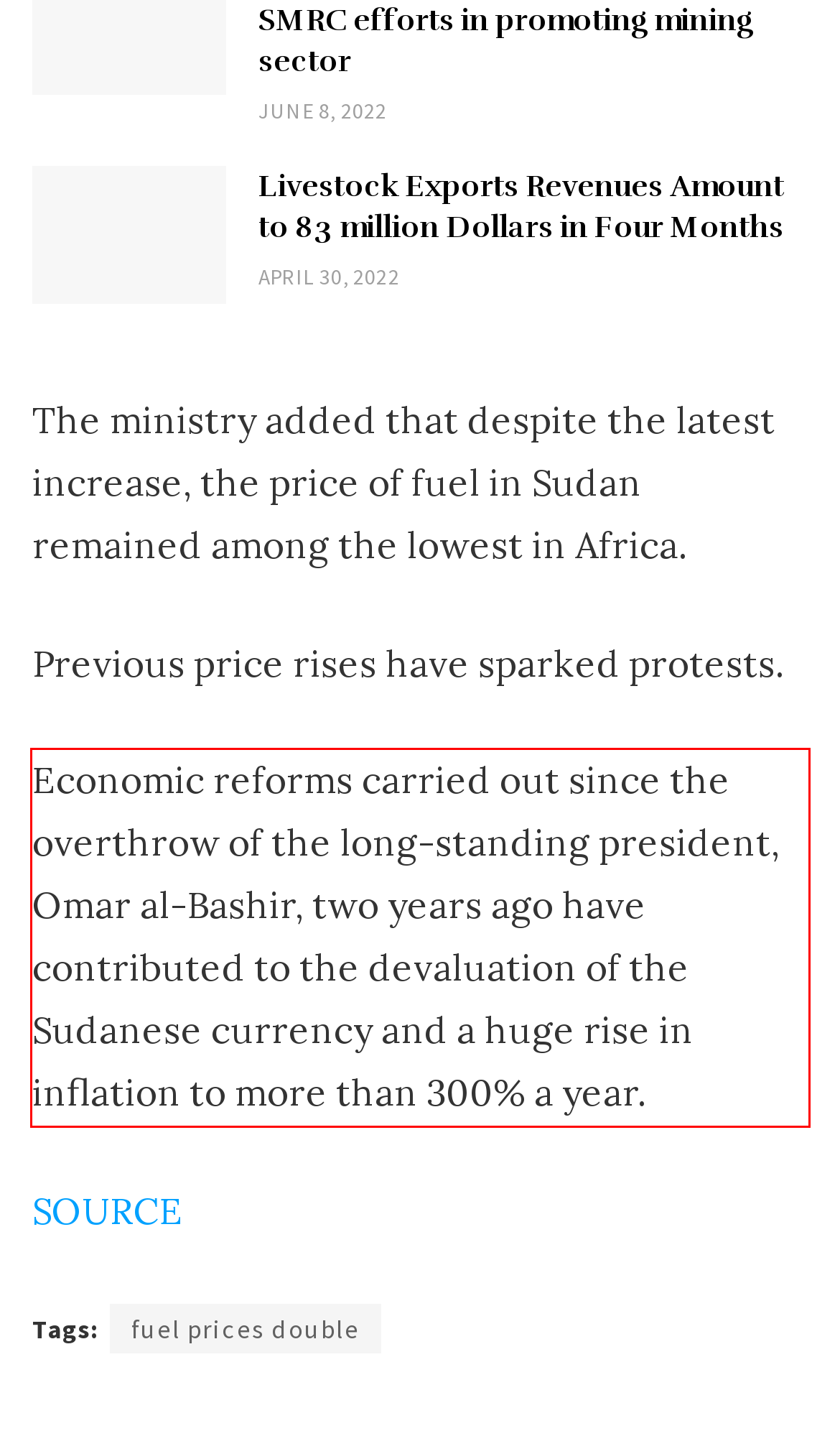Look at the webpage screenshot and recognize the text inside the red bounding box.

Economic reforms carried out since the overthrow of the long-standing president, Omar al-Bashir, two years ago have contributed to the devaluation of the Sudanese currency and a huge rise in inflation to more than 300% a year.